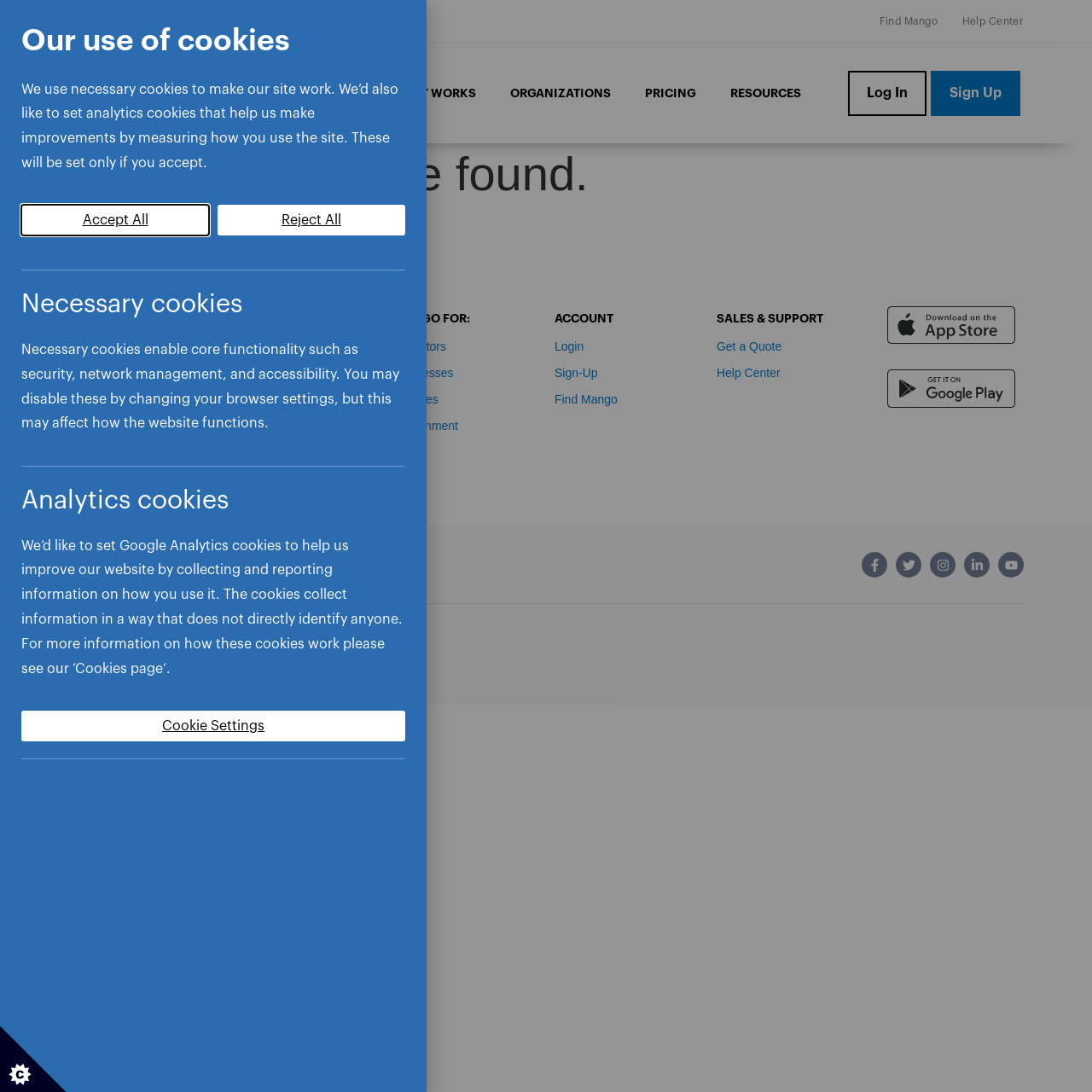Examine the image carefully and respond to the question with a detailed answer: 
What is the logo of the website?

The logo of the website is Mango Logo, which is an image element located at the top left corner of the webpage, with a bounding box coordinate of [0.062, 0.062, 0.108, 0.109].